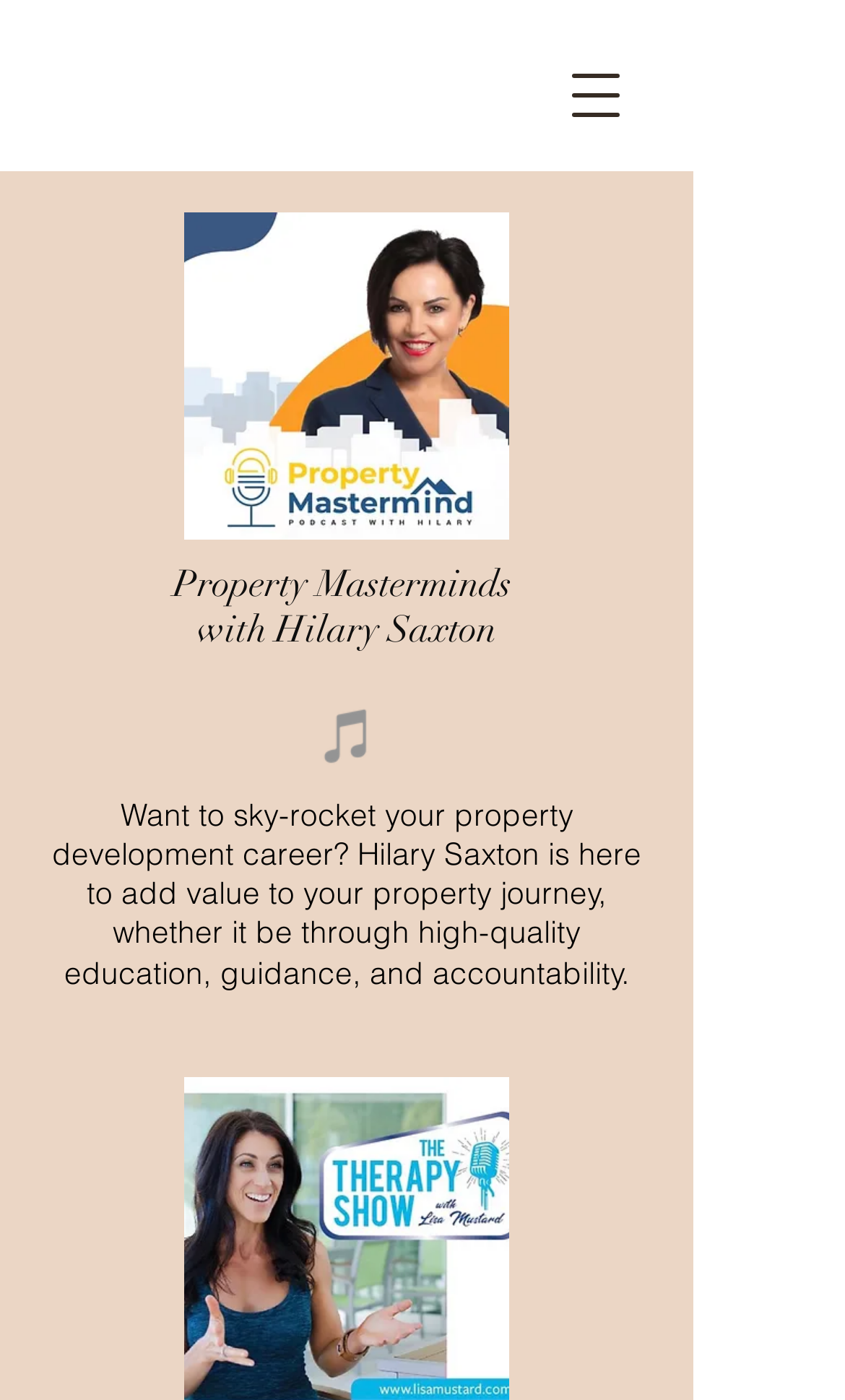Identify and provide the title of the webpage.

Property Masterminds 
with Hilary Saxton